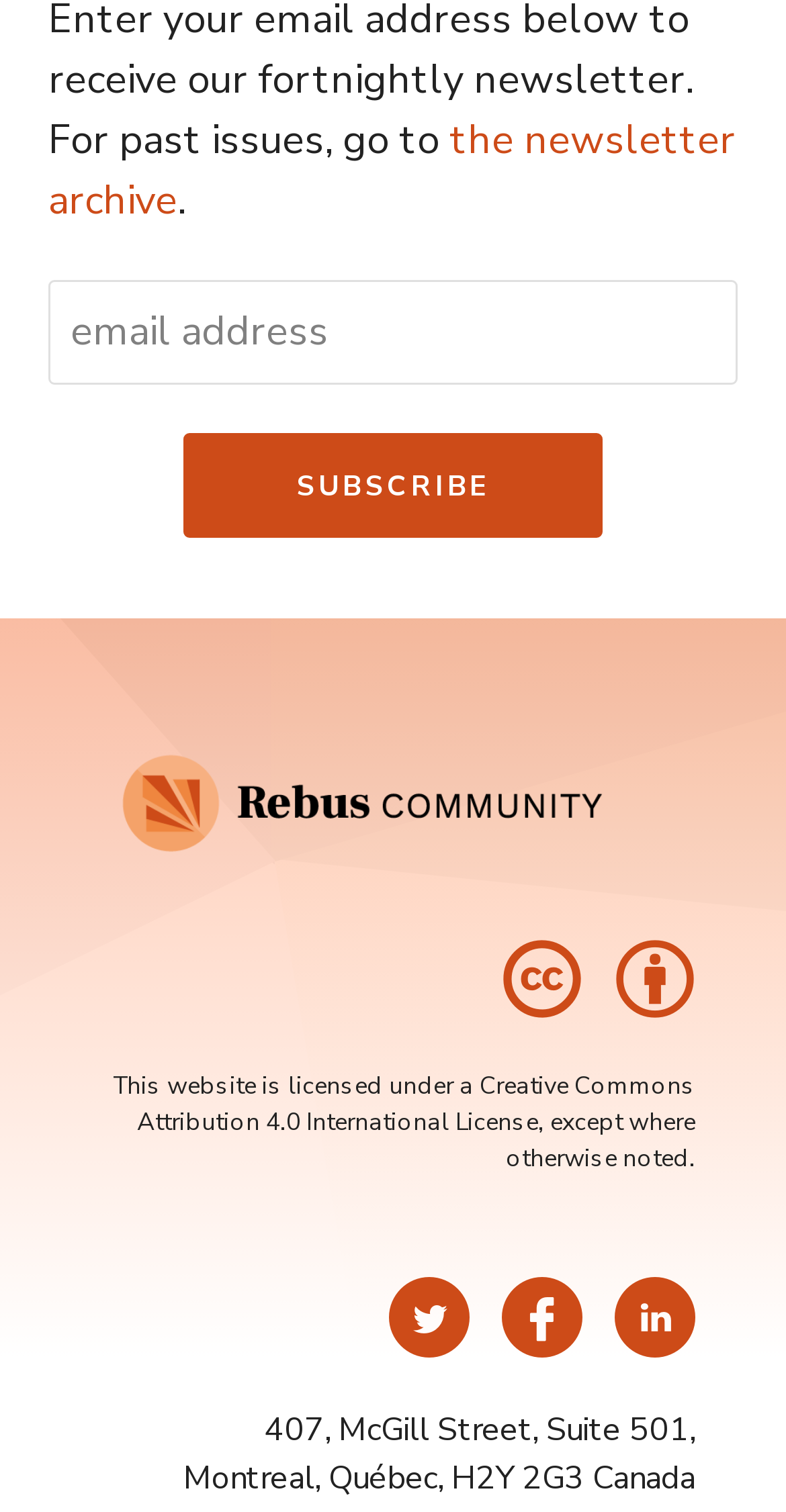What social media platforms are linked?
From the image, respond using a single word or phrase.

Twitter, Facebook, LinkedIn